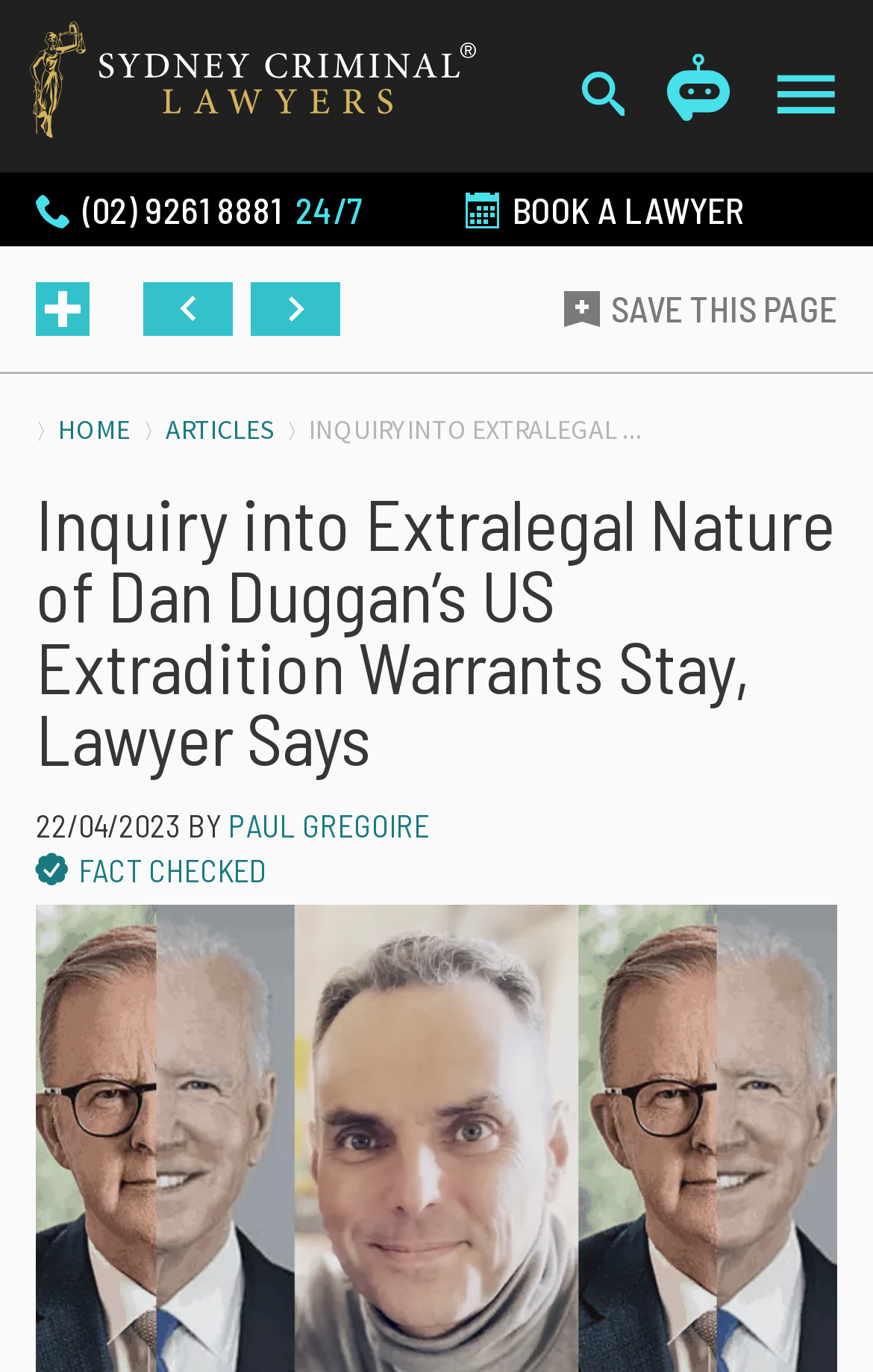Determine the bounding box for the UI element described here: "Fact Checked".

[0.036, 0.621, 0.306, 0.646]